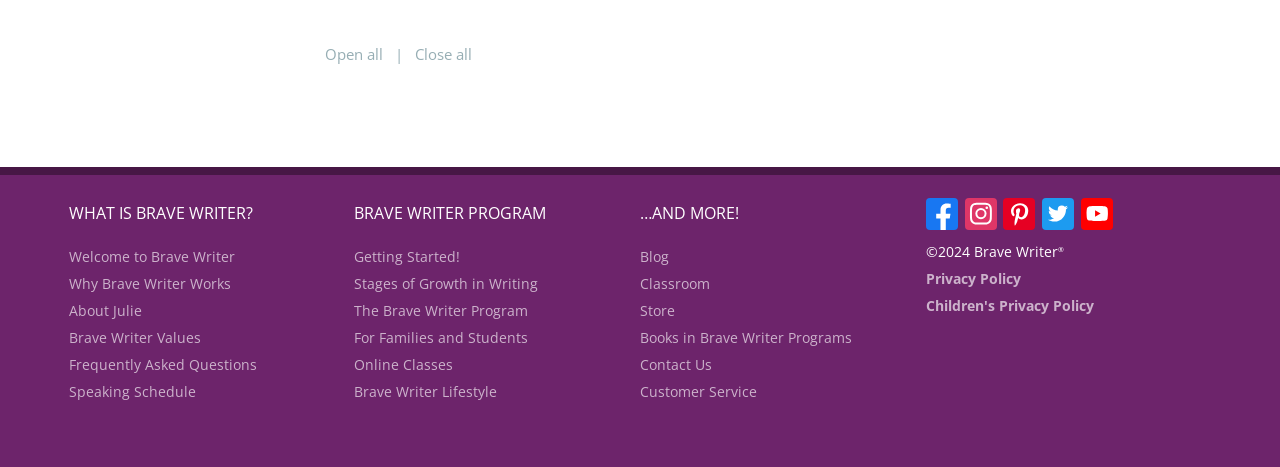How many links are there under 'WHAT IS BRAVE WRITER?'?
Based on the visual, give a brief answer using one word or a short phrase.

5